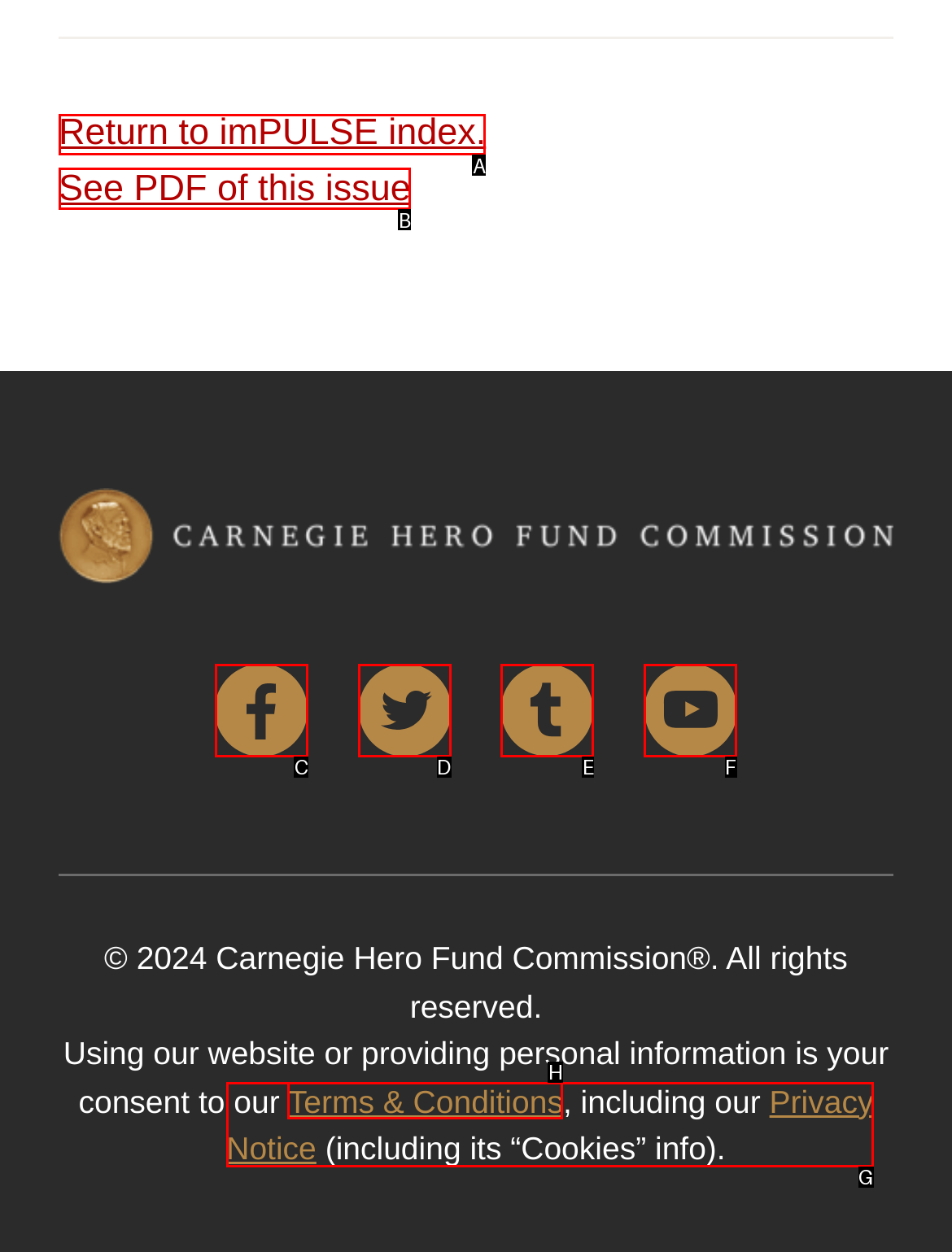Select the HTML element that should be clicked to accomplish the task: Return to imPULSE index Reply with the corresponding letter of the option.

A